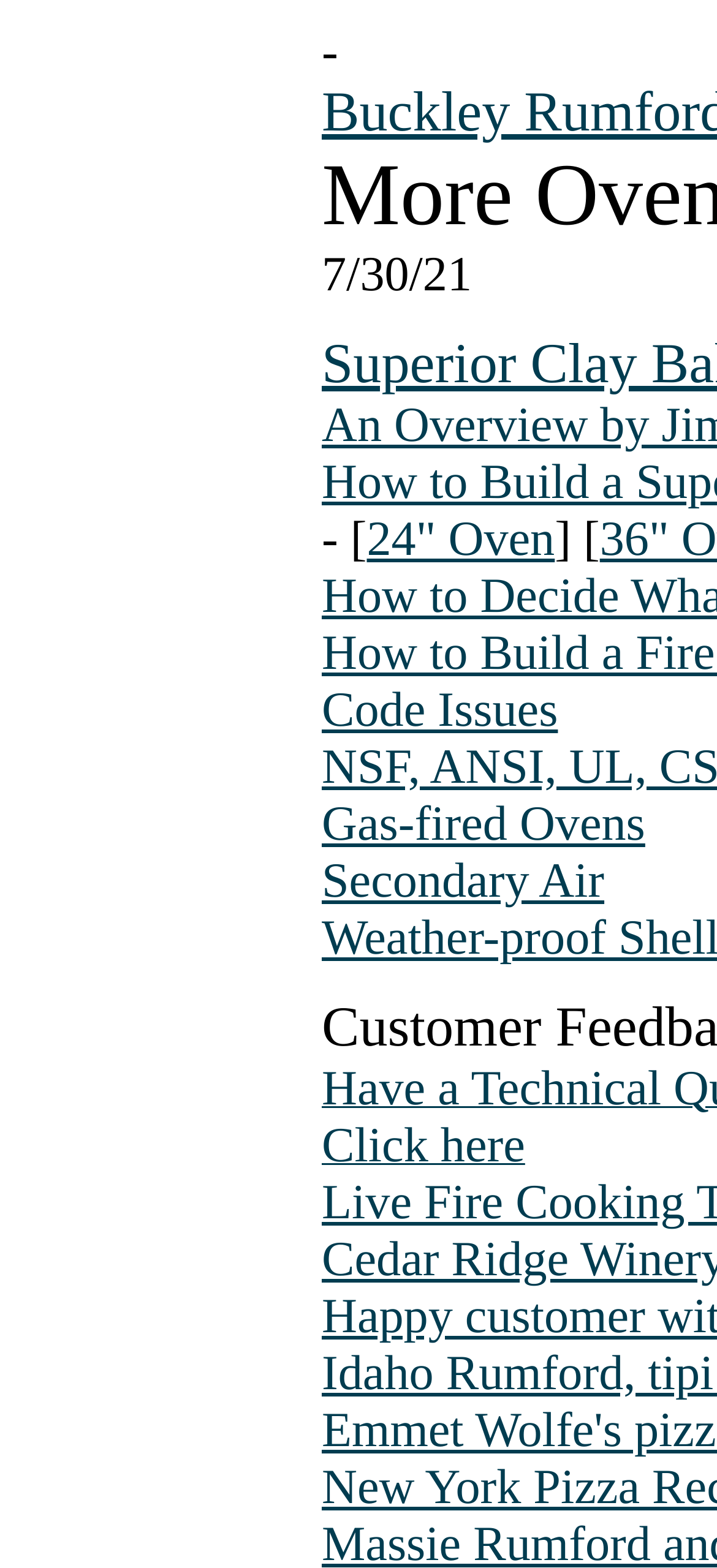Please specify the bounding box coordinates in the format (top-left x, top-left y, bottom-right x, bottom-right y), with values ranging from 0 to 1. Identify the bounding box for the UI component described as follows: title="分享到Twitter"

None